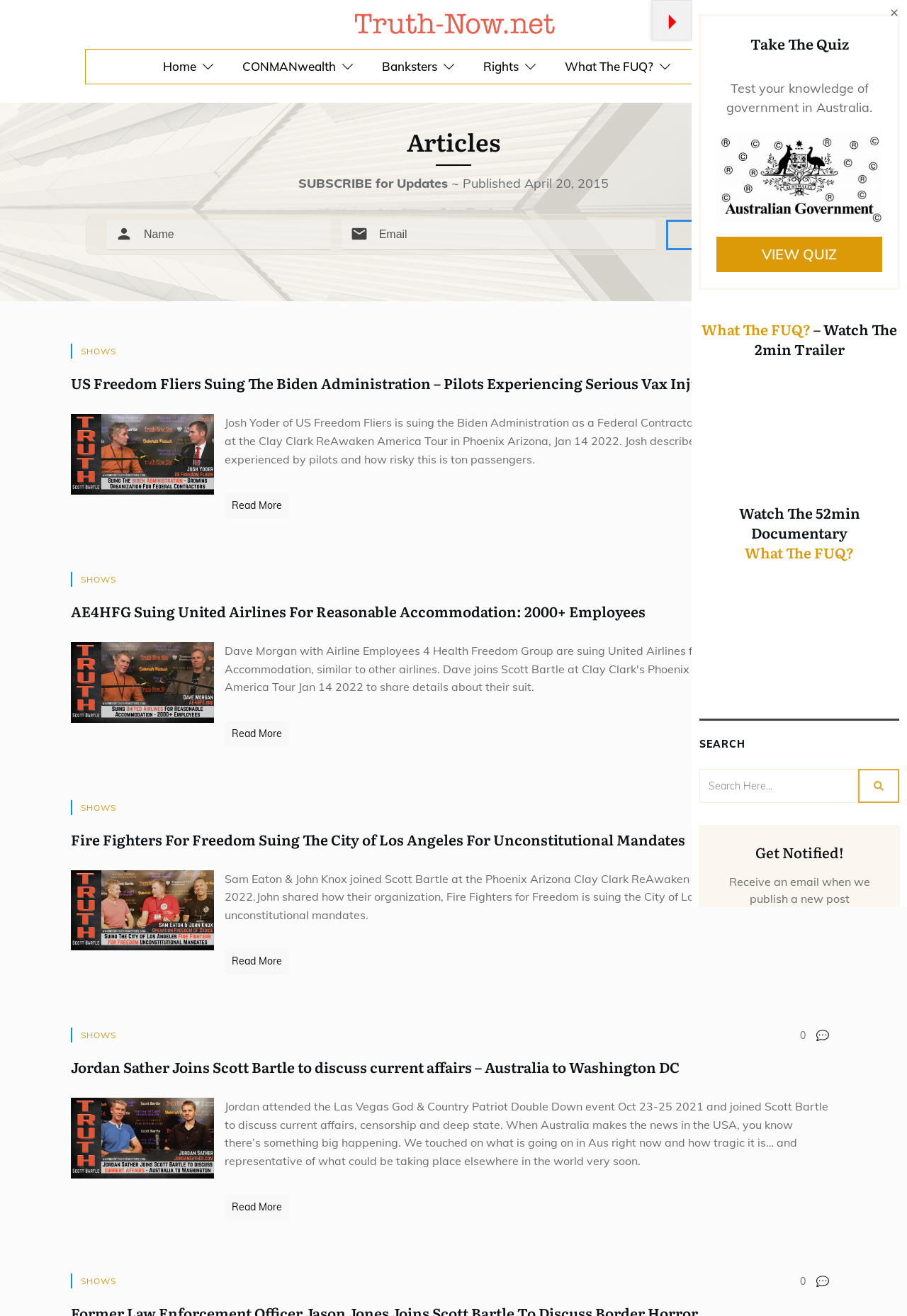Identify the bounding box coordinates of the part that should be clicked to carry out this instruction: "Search for articles".

[0.77, 0.01, 0.906, 0.026]